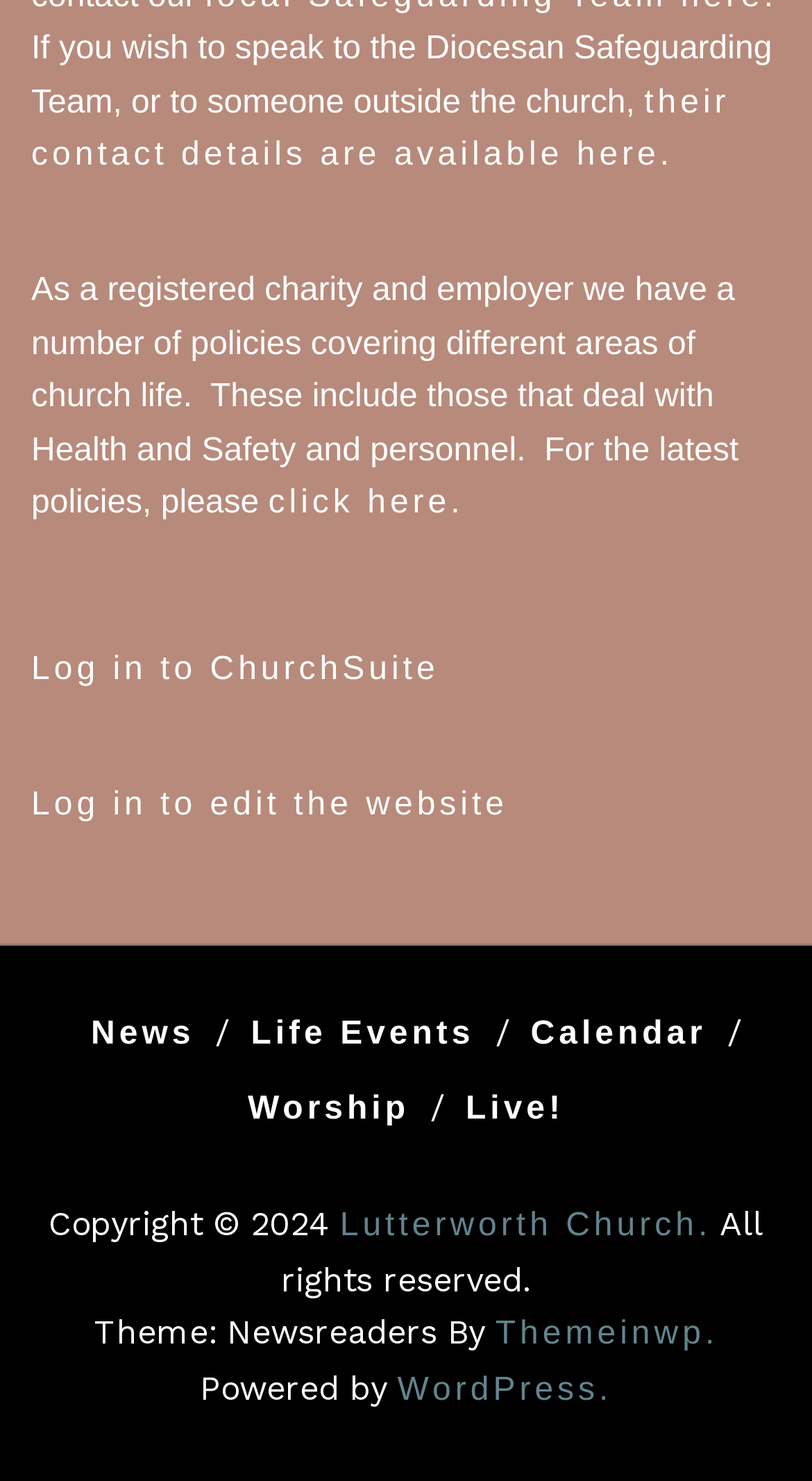Please pinpoint the bounding box coordinates for the region I should click to adhere to this instruction: "visit Lutterworth Church website".

[0.419, 0.811, 0.876, 0.847]